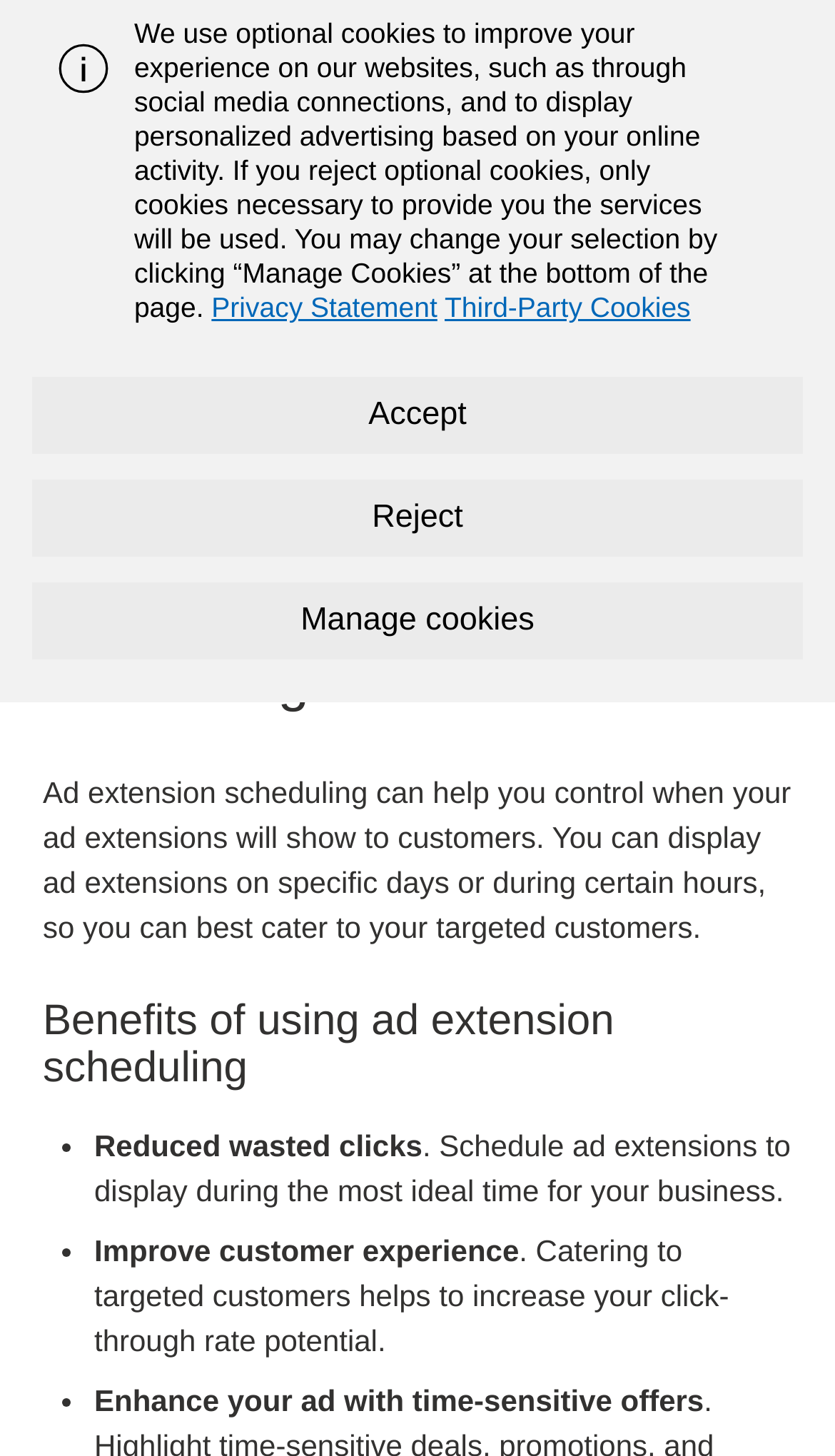Given the element description Manage cookies, identify the bounding box coordinates for the UI element on the webpage screenshot. The format should be (top-left x, top-left y, bottom-right x, bottom-right y), with values between 0 and 1.

[0.038, 0.4, 0.962, 0.453]